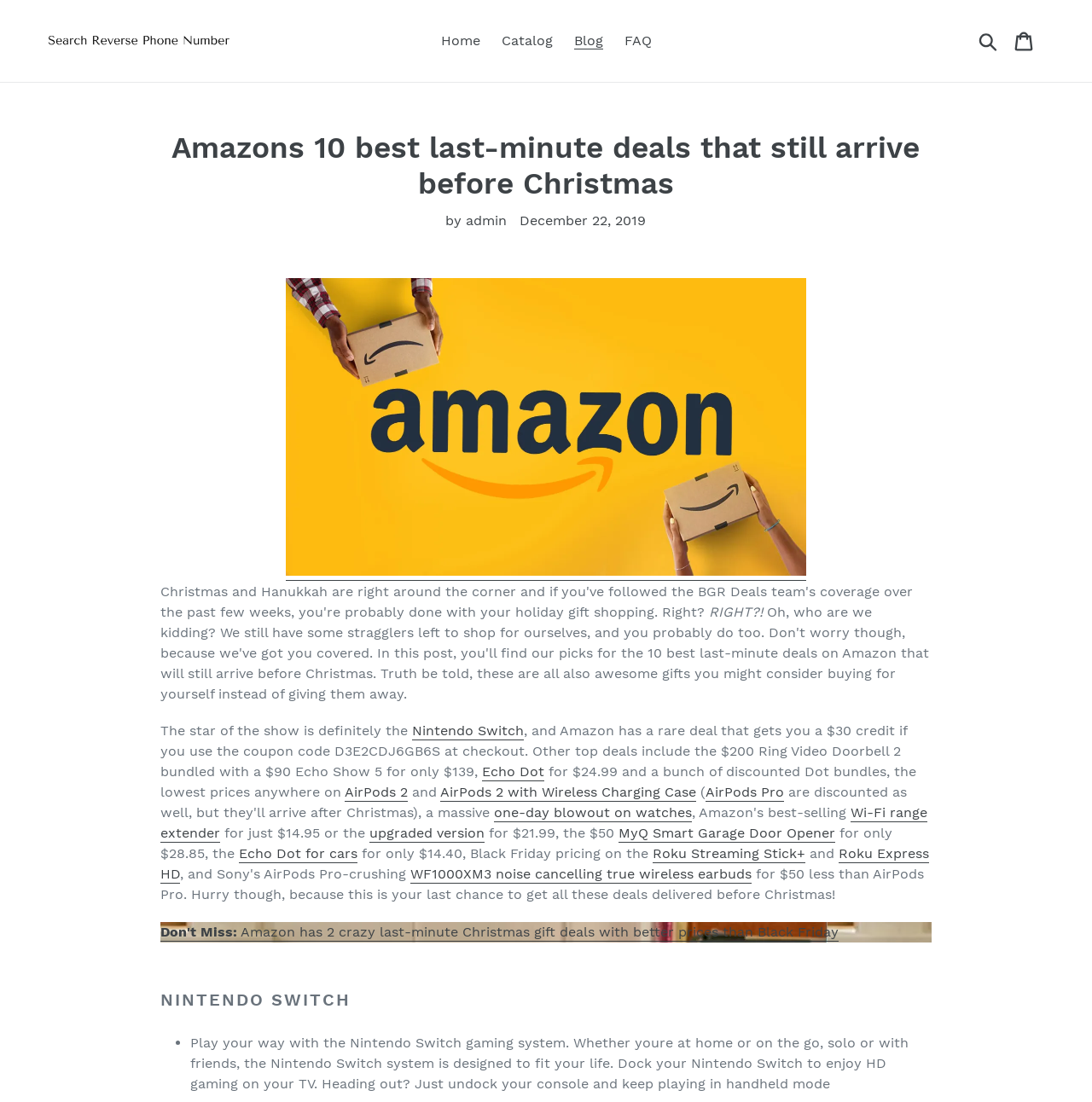Using the details from the image, please elaborate on the following question: What is the main topic of this webpage?

Based on the webpage content, I can see that the main topic is about Christmas deals, specifically last-minute deals that can still arrive before Christmas. The webpage lists various products with discounted prices and promotions.